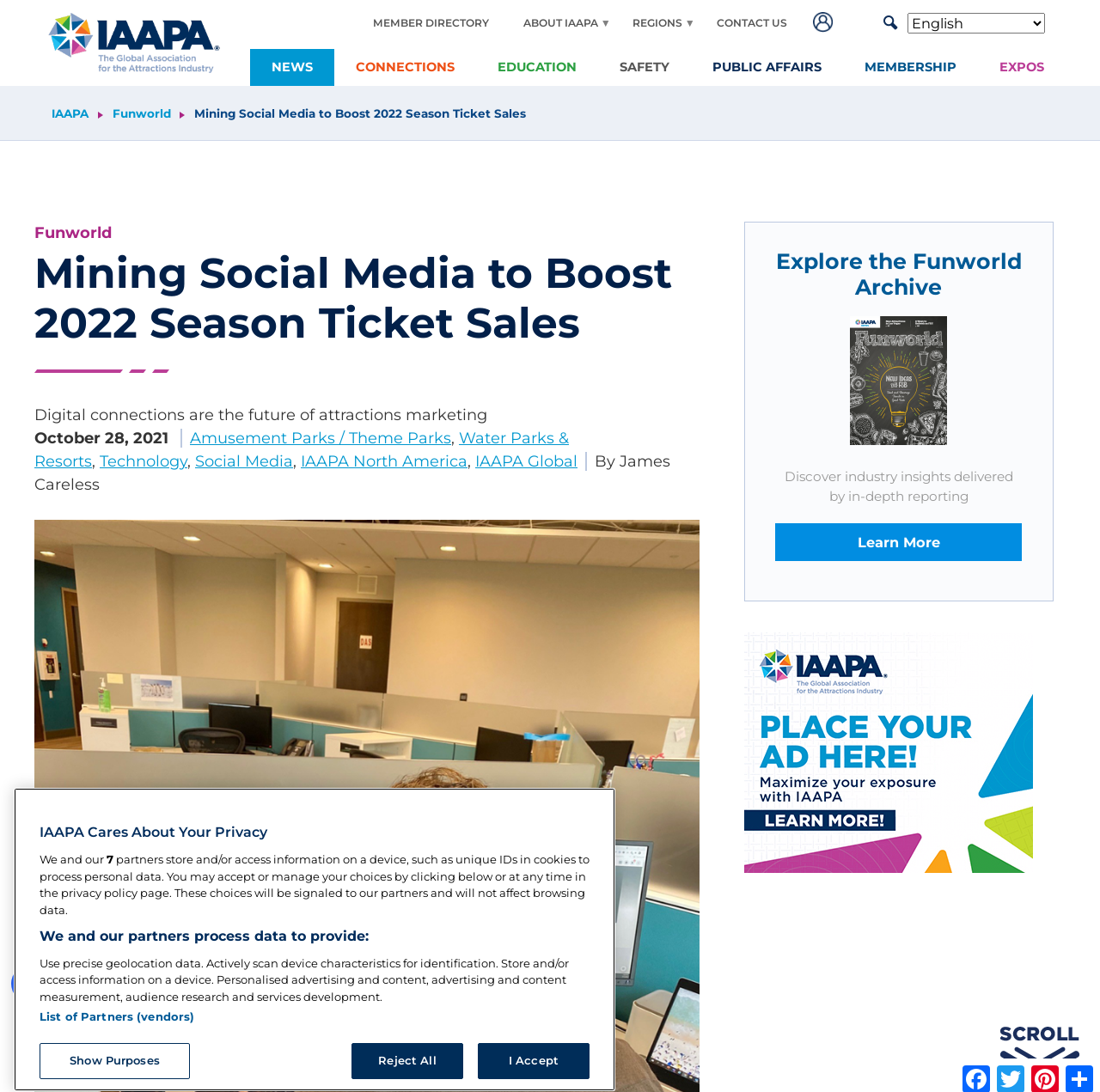Please identify the bounding box coordinates of the area that needs to be clicked to follow this instruction: "Read the news".

[0.227, 0.045, 0.304, 0.079]